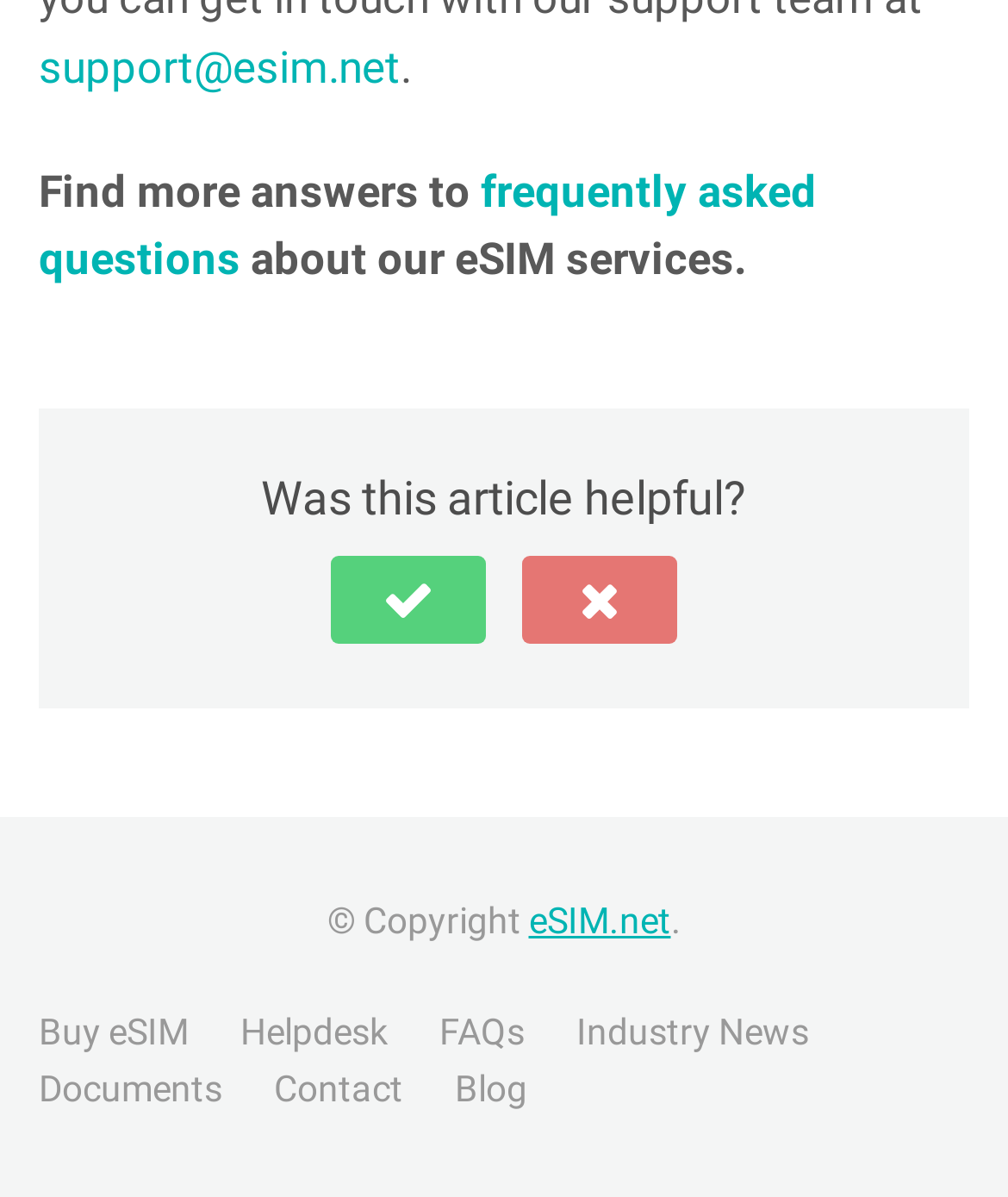Determine the bounding box coordinates of the region to click in order to accomplish the following instruction: "Go to helpdesk". Provide the coordinates as four float numbers between 0 and 1, specifically [left, top, right, bottom].

[0.238, 0.846, 0.385, 0.88]